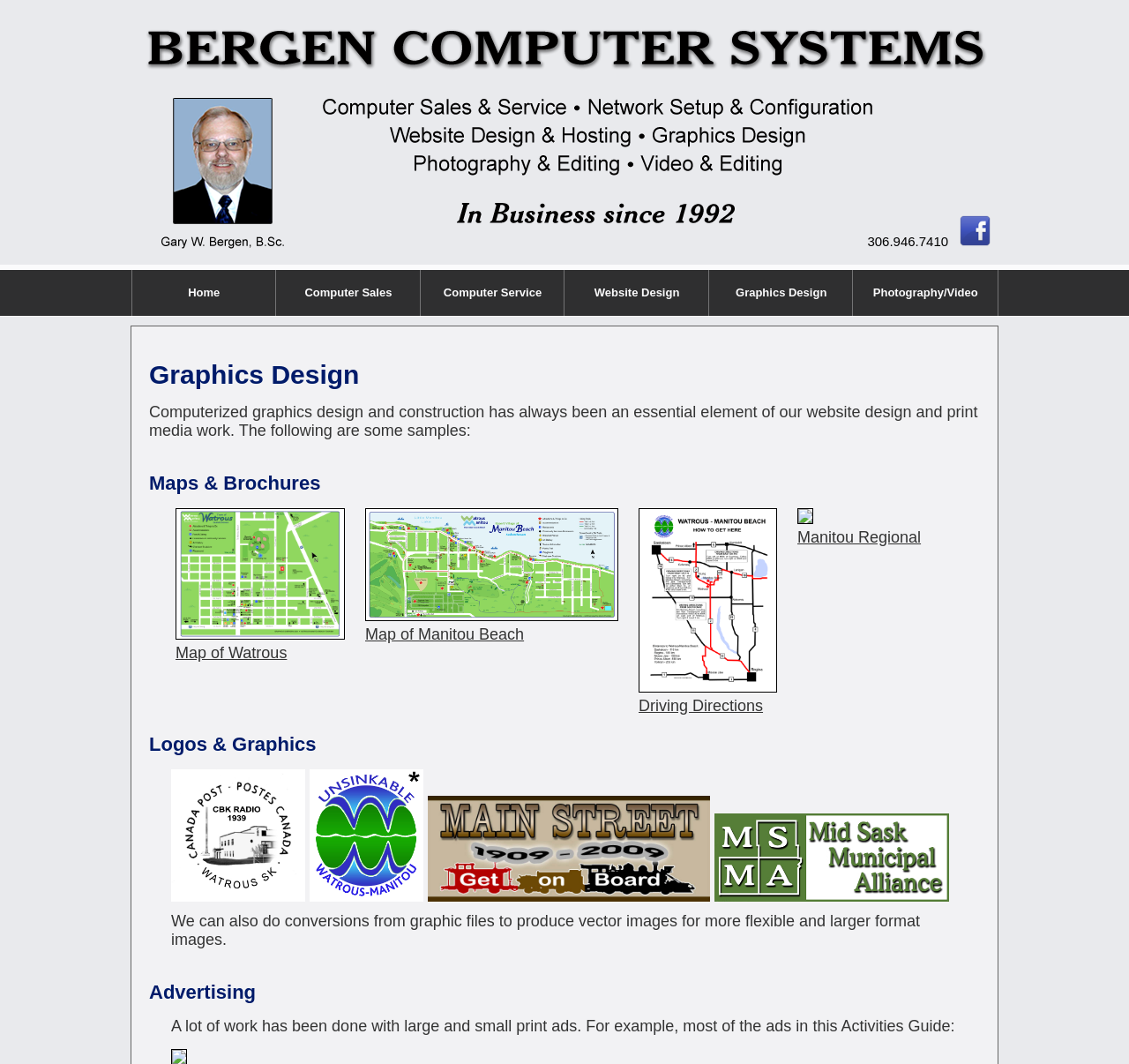What is the title of the second section?
Provide a detailed and well-explained answer to the question.

I looked at the webpage and found the second section, which has a heading with the text 'Graphics Design'.